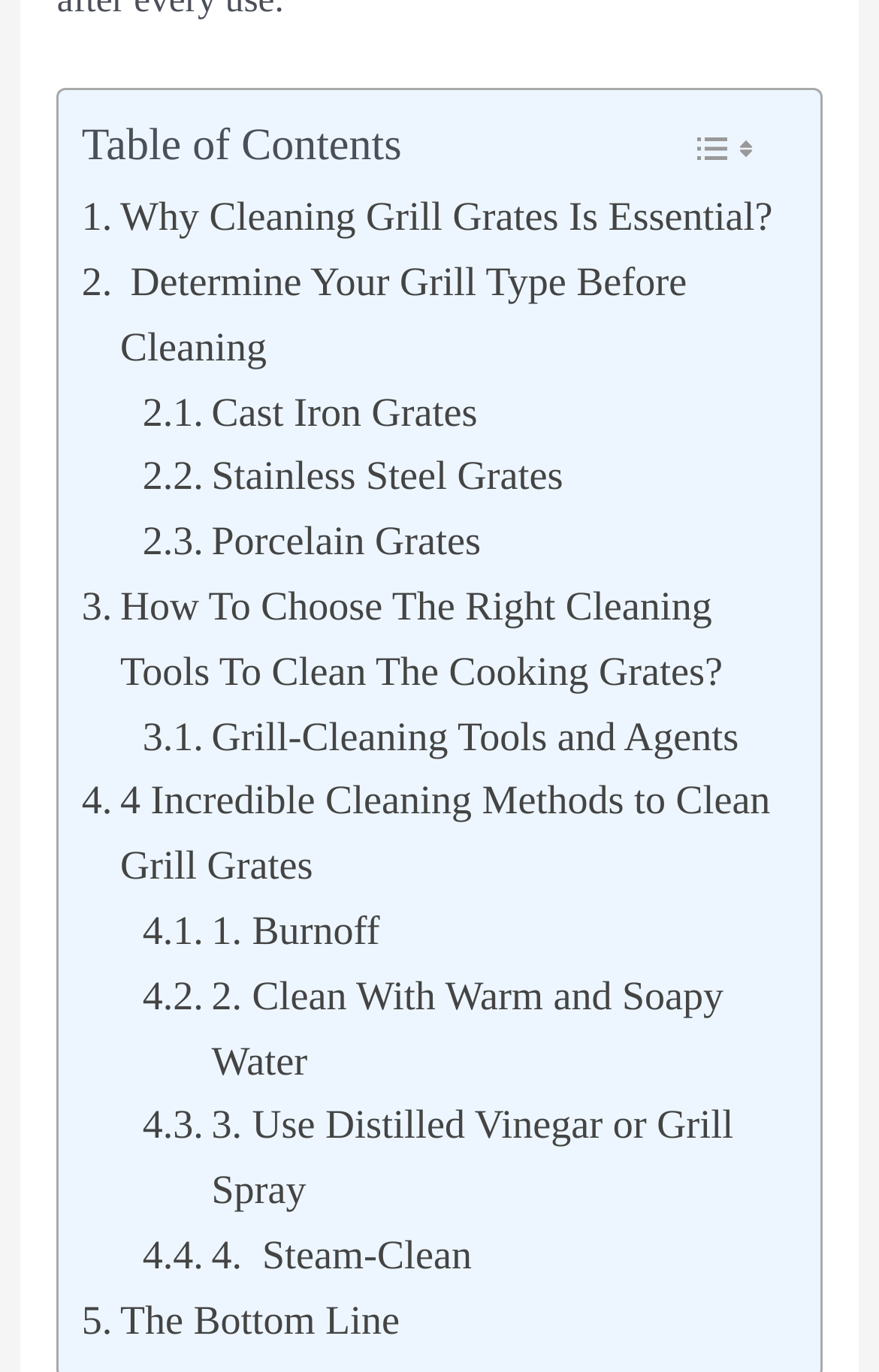Using the information in the image, could you please answer the following question in detail:
How many types of grill grates are mentioned?

The webpage mentions three types of grill grates: Cast Iron Grates, Stainless Steel Grates, and Porcelain Grates, which are listed as separate links.